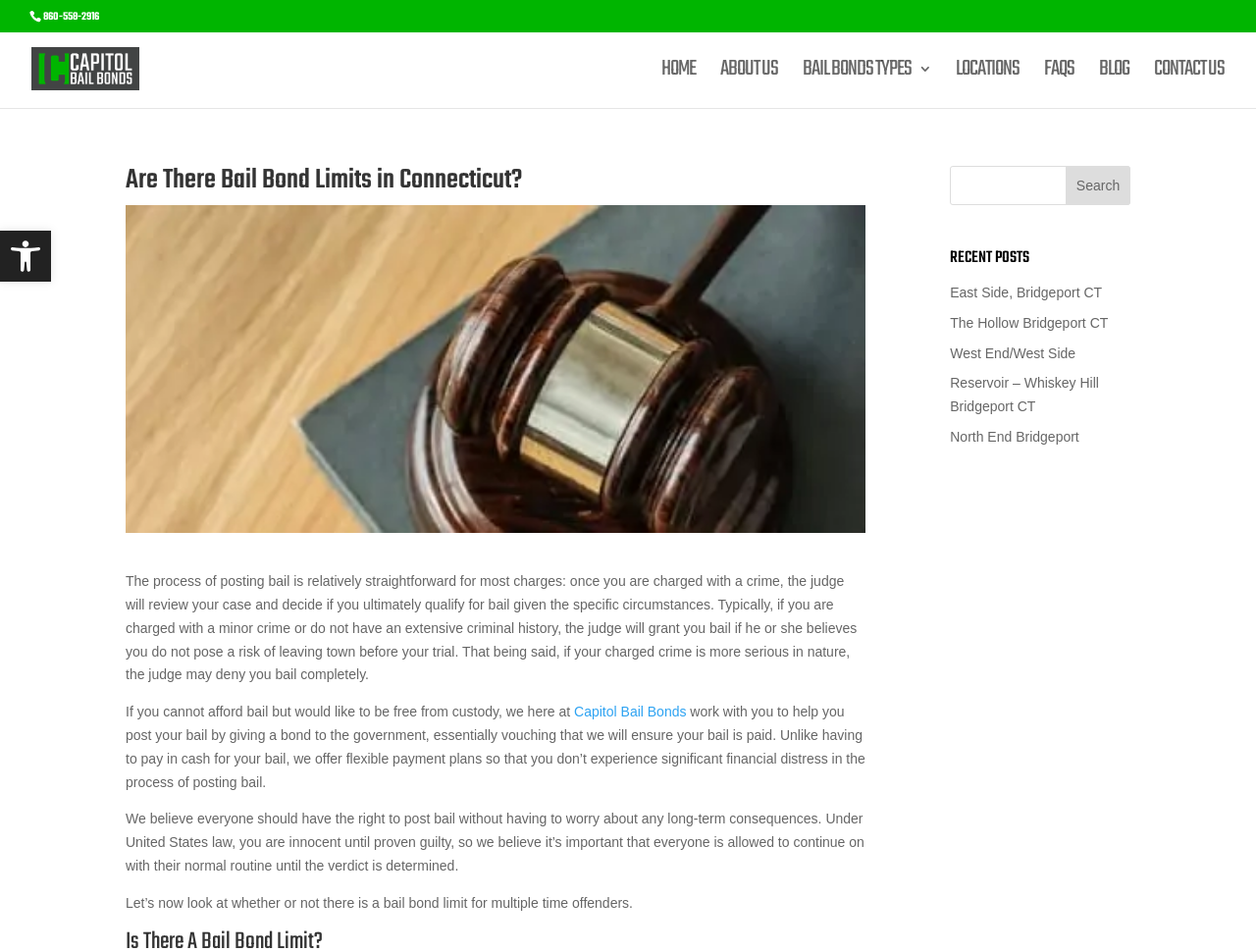What is the main topic of the webpage?
Refer to the image and provide a concise answer in one word or phrase.

Bail bonds in Connecticut